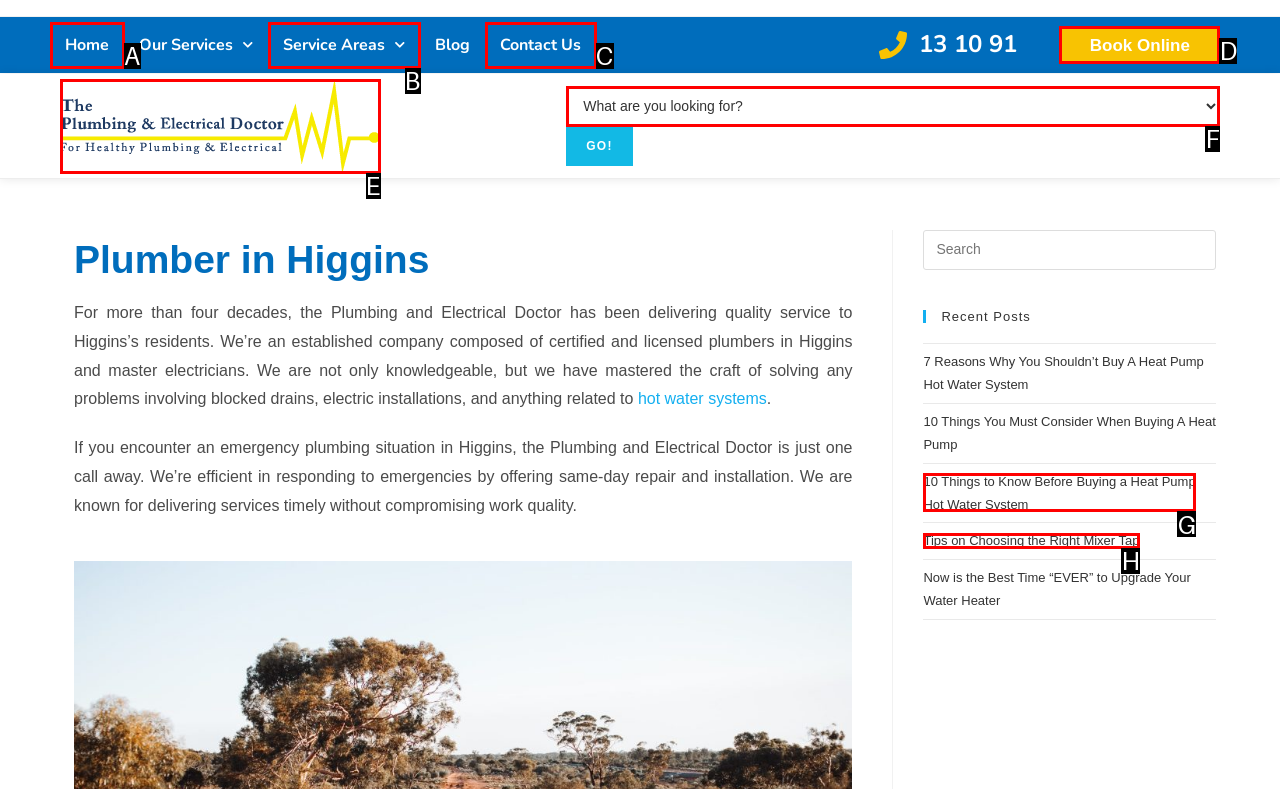Select the HTML element that needs to be clicked to perform the task: Book Online. Reply with the letter of the chosen option.

D